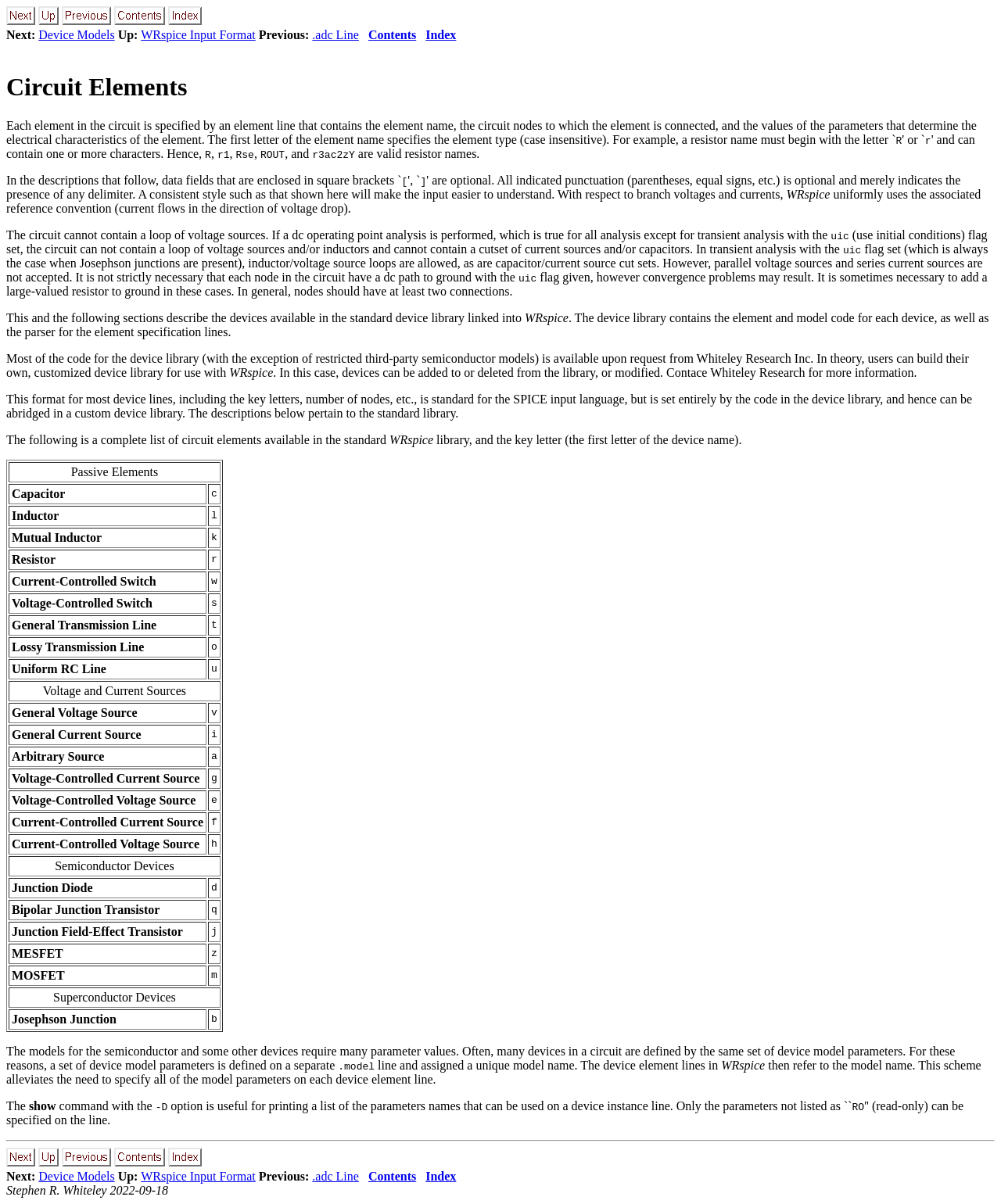Please identify the bounding box coordinates of the element I should click to complete this instruction: 'Go to Device Models'. The coordinates should be given as four float numbers between 0 and 1, like this: [left, top, right, bottom].

[0.039, 0.023, 0.115, 0.034]